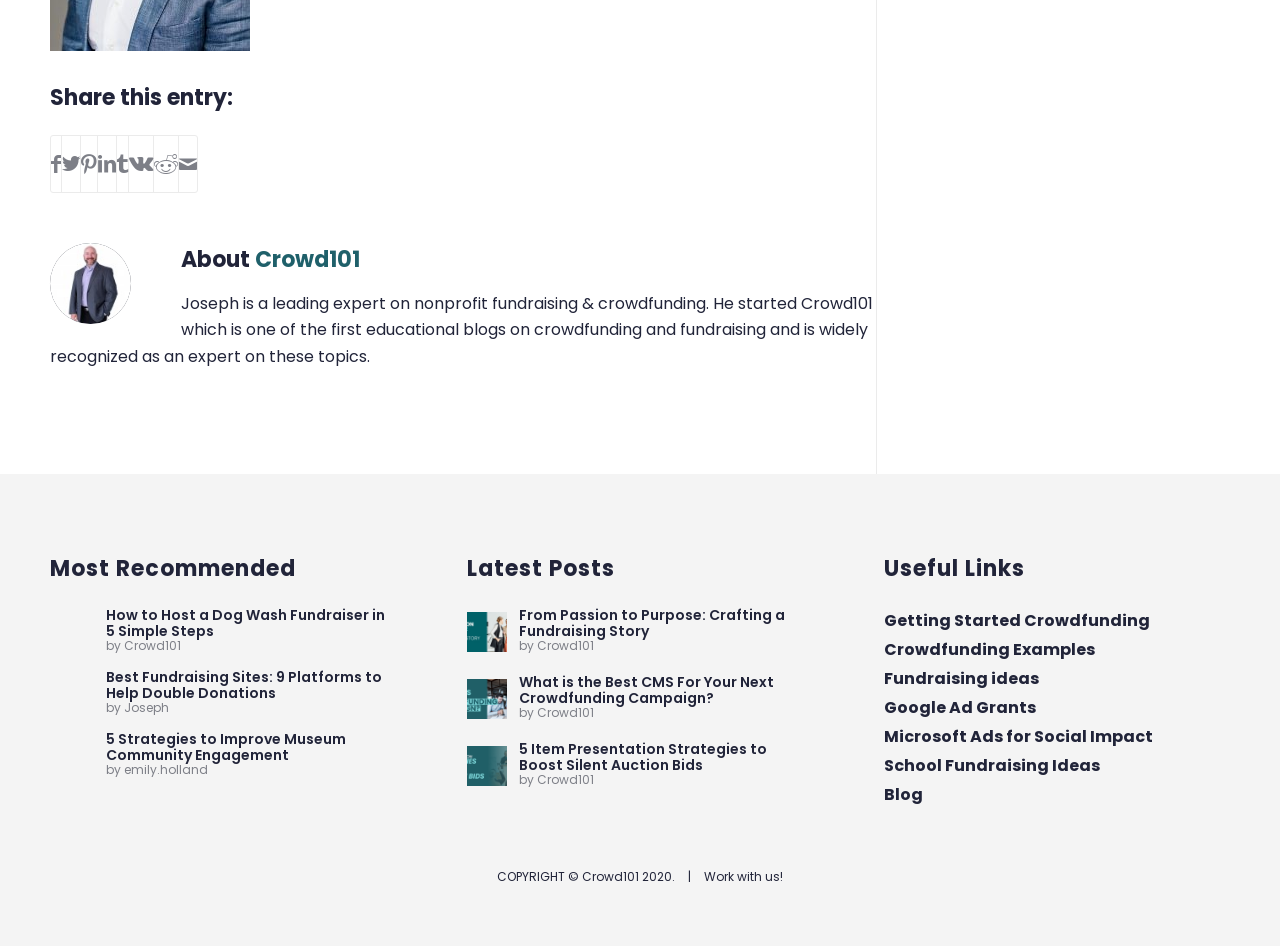Determine the bounding box coordinates for the area that needs to be clicked to fulfill this task: "Get started with crowdfunding". The coordinates must be given as four float numbers between 0 and 1, i.e., [left, top, right, bottom].

[0.691, 0.642, 0.961, 0.673]